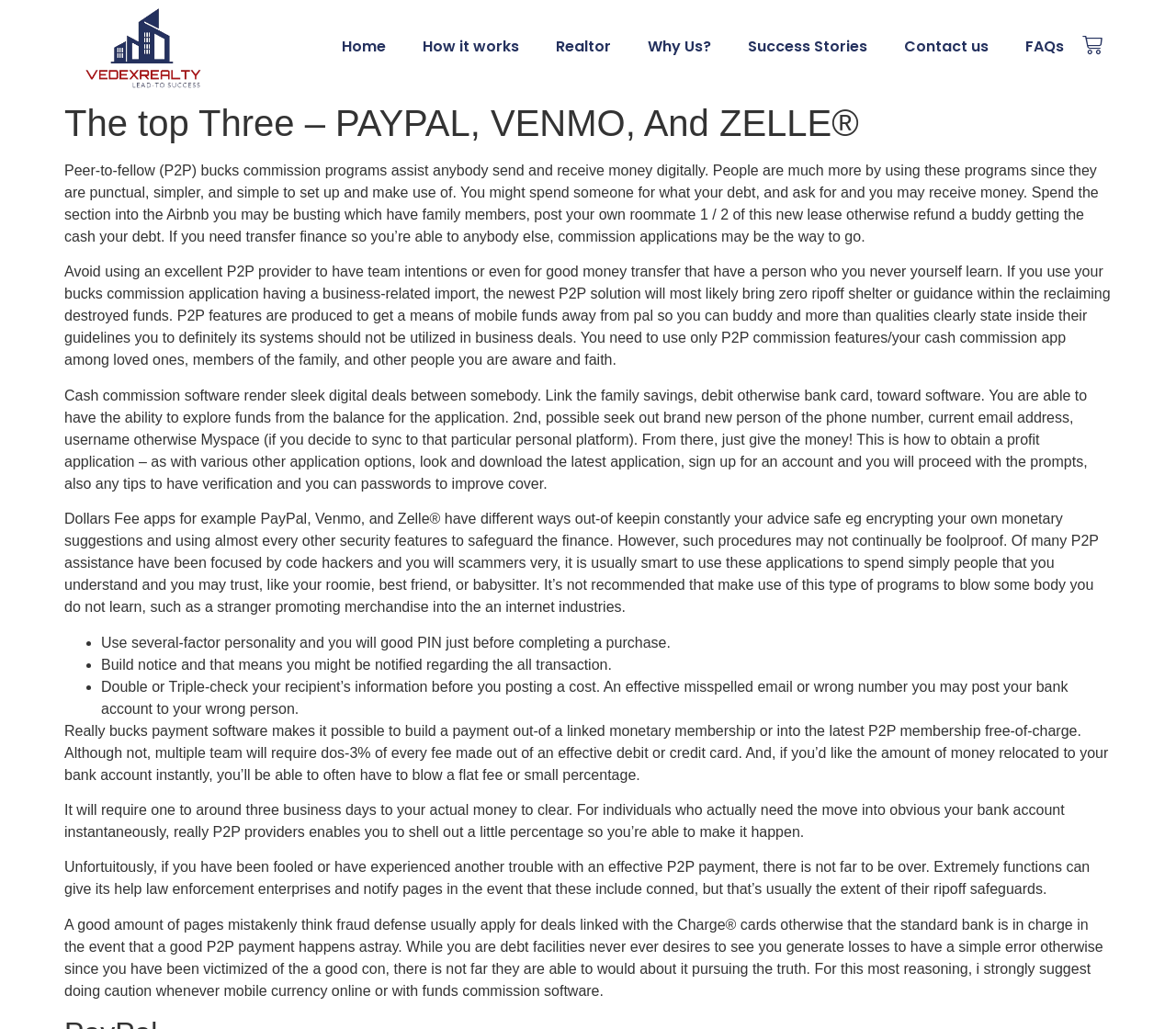Based on the element description "Contact us", predict the bounding box coordinates of the UI element.

[0.753, 0.025, 0.856, 0.066]